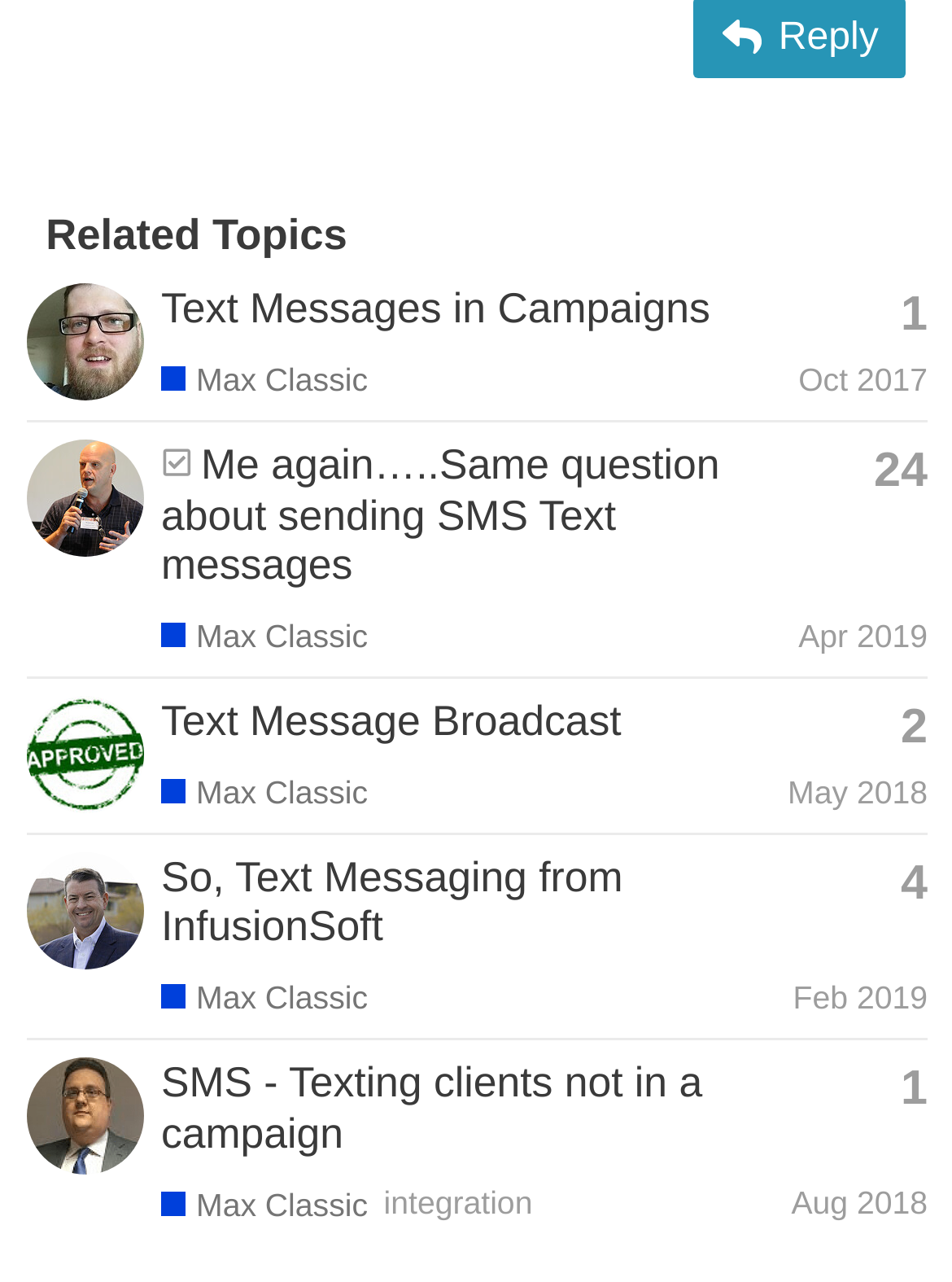Using the element description: "24", determine the bounding box coordinates. The coordinates should be in the format [left, top, right, bottom], with values between 0 and 1.

[0.918, 0.35, 0.974, 0.388]